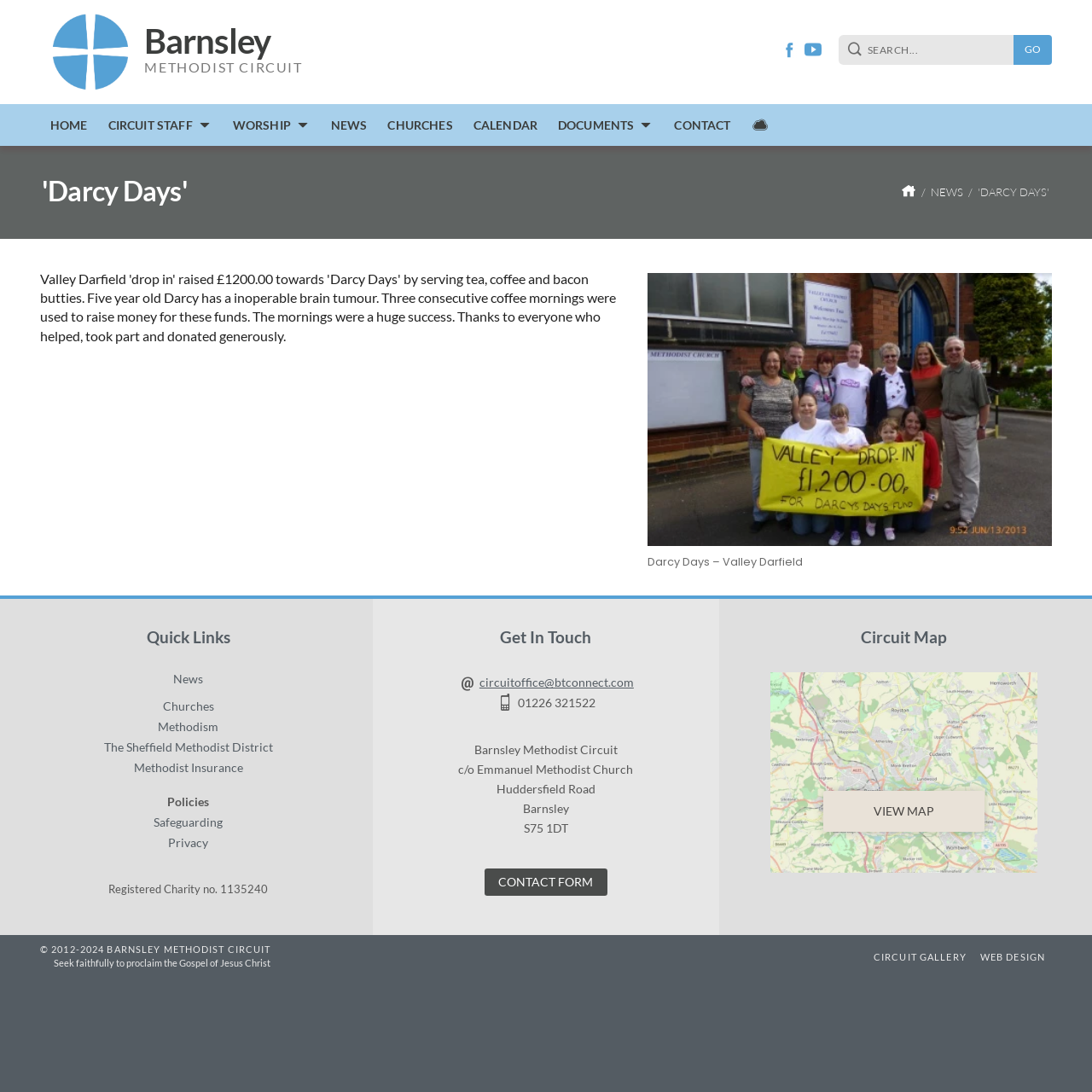What is the link to the Facebook page of the Barnsley Methodist Circuit?
Give a one-word or short-phrase answer derived from the screenshot.

Barnsley Methodist Circuit Visit our Facebook Page